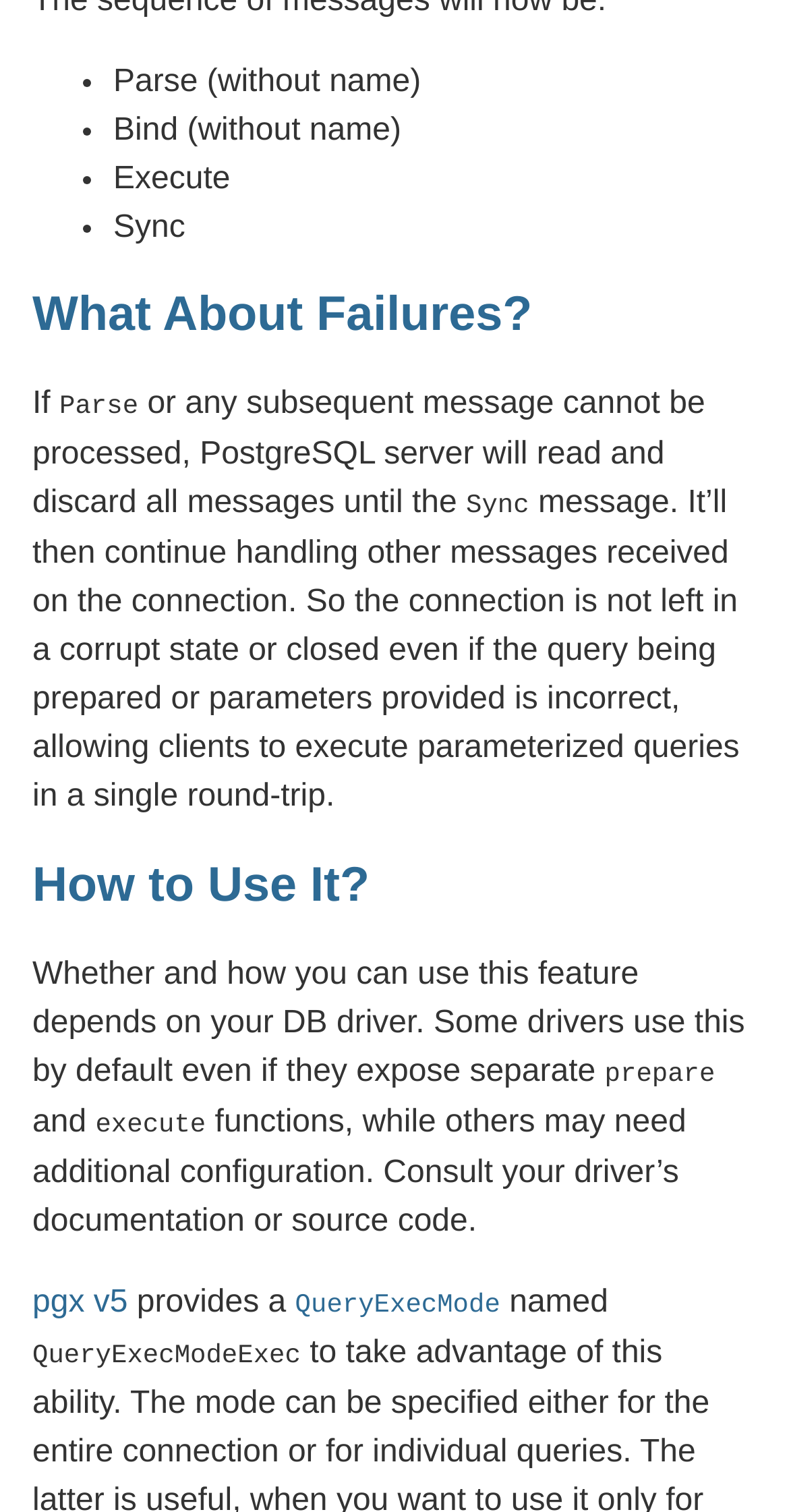From the webpage screenshot, predict the bounding box of the UI element that matches this description: "pgx v5".

[0.041, 0.85, 0.162, 0.873]